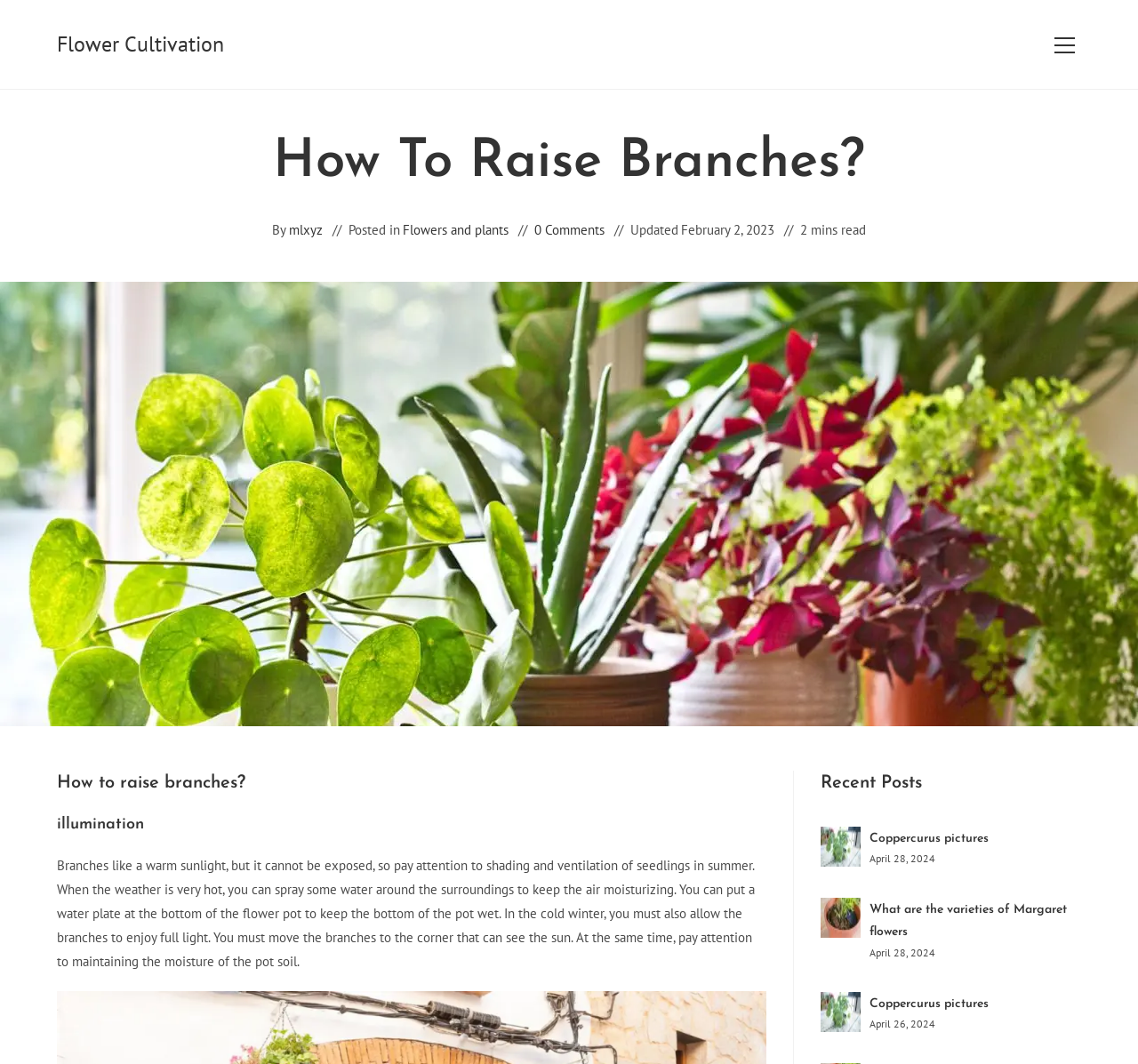Can you find the bounding box coordinates for the element that needs to be clicked to execute this instruction: "Read the article by mlxyz"? The coordinates should be given as four float numbers between 0 and 1, i.e., [left, top, right, bottom].

[0.254, 0.205, 0.284, 0.227]